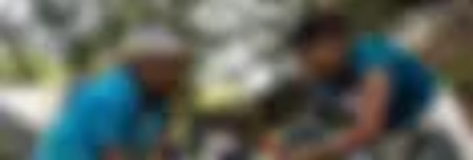What values are reflected in the image?
Analyze the image and provide a thorough answer to the question.

The caption conveys that the image reflects the values of teamwork, care, and integrity that define El Gigante Coffee's mission, highlighting the importance of sustainable practices and local expertise in the coffee production process.